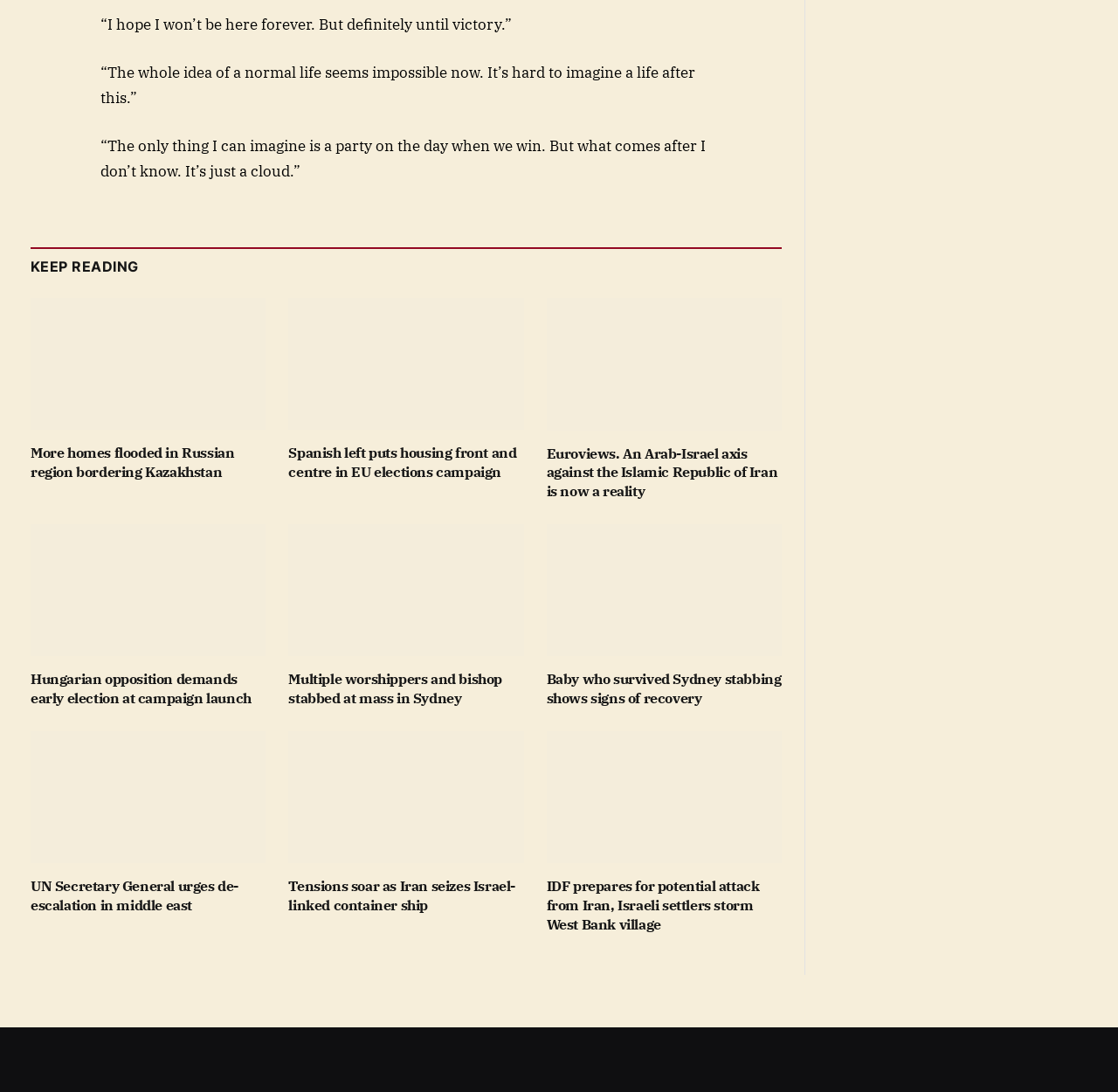Locate the bounding box coordinates of the element that needs to be clicked to carry out the instruction: "View article 'Spanish left puts housing front and centre in EU elections campaign'". The coordinates should be given as four float numbers ranging from 0 to 1, i.e., [left, top, right, bottom].

[0.258, 0.273, 0.468, 0.394]